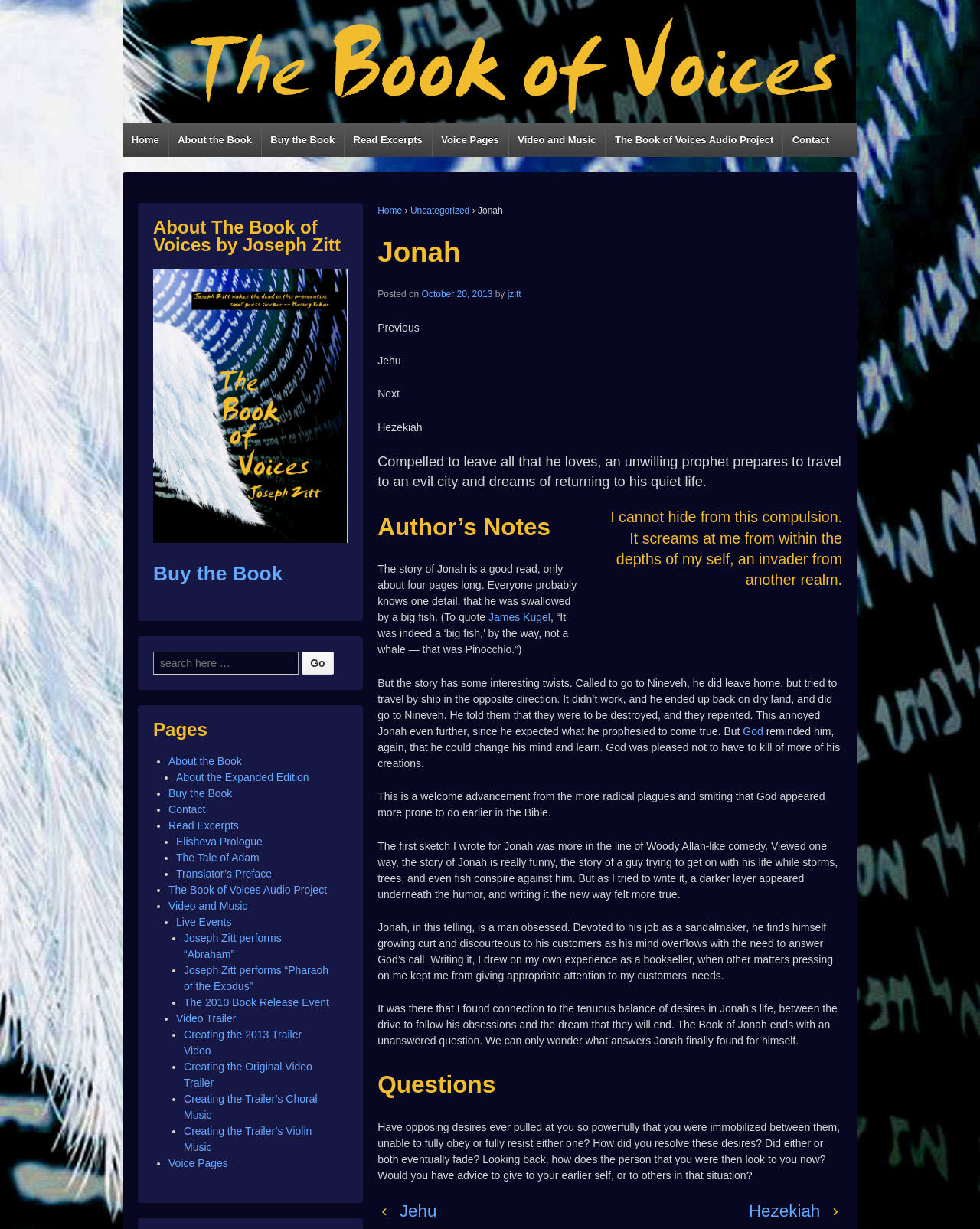Please locate the bounding box coordinates of the element's region that needs to be clicked to follow the instruction: "Click on 'Home'". The bounding box coordinates should be provided as four float numbers between 0 and 1, i.e., [left, top, right, bottom].

[0.125, 0.1, 0.171, 0.128]